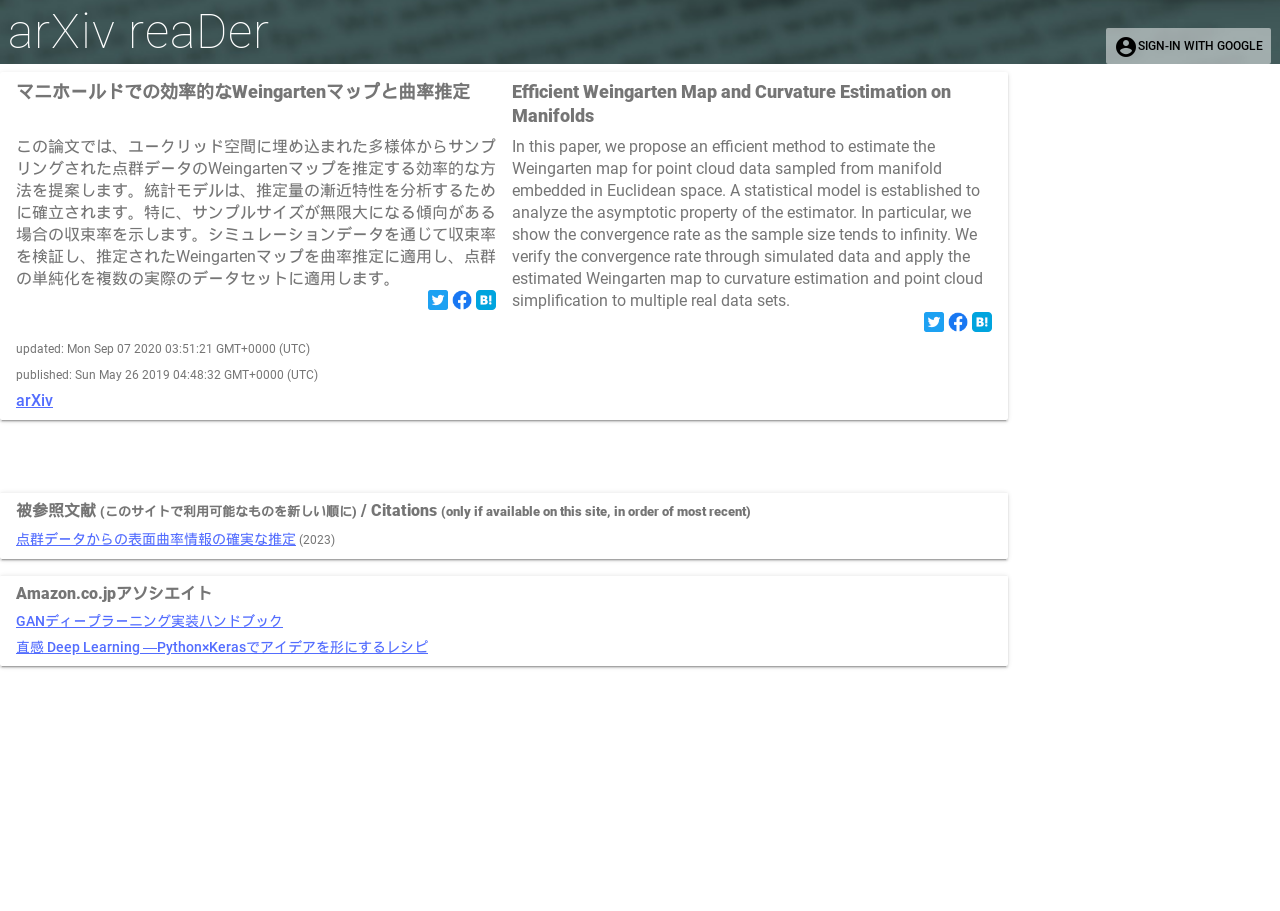Please answer the following question using a single word or phrase: 
What is the purpose of the links at the bottom?

References and citations